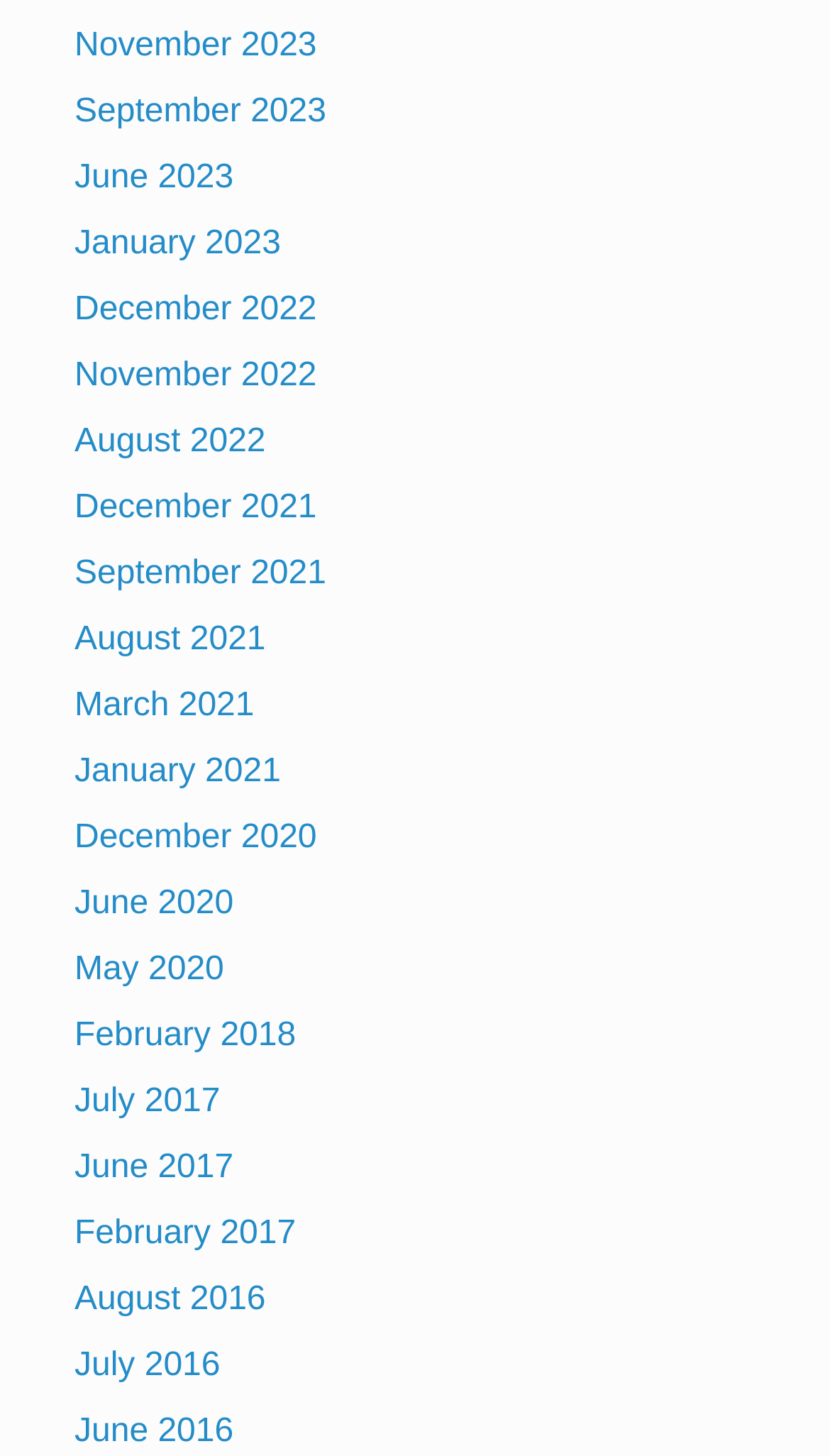Determine the bounding box coordinates of the clickable area required to perform the following instruction: "view September 2021". The coordinates should be represented as four float numbers between 0 and 1: [left, top, right, bottom].

[0.09, 0.381, 0.393, 0.406]